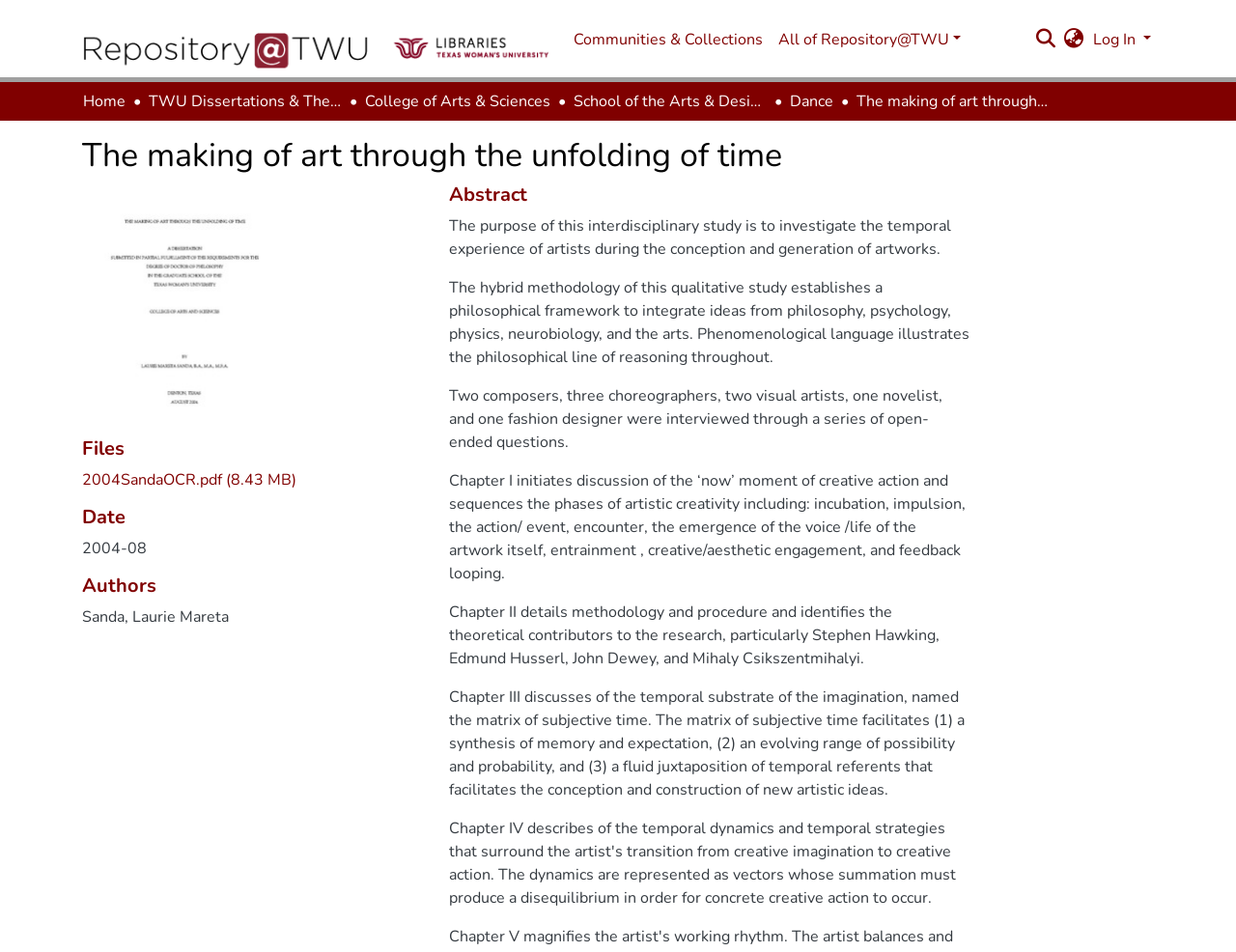Identify the bounding box coordinates of the area that should be clicked in order to complete the given instruction: "Browse 'Automobile' category". The bounding box coordinates should be four float numbers between 0 and 1, i.e., [left, top, right, bottom].

None